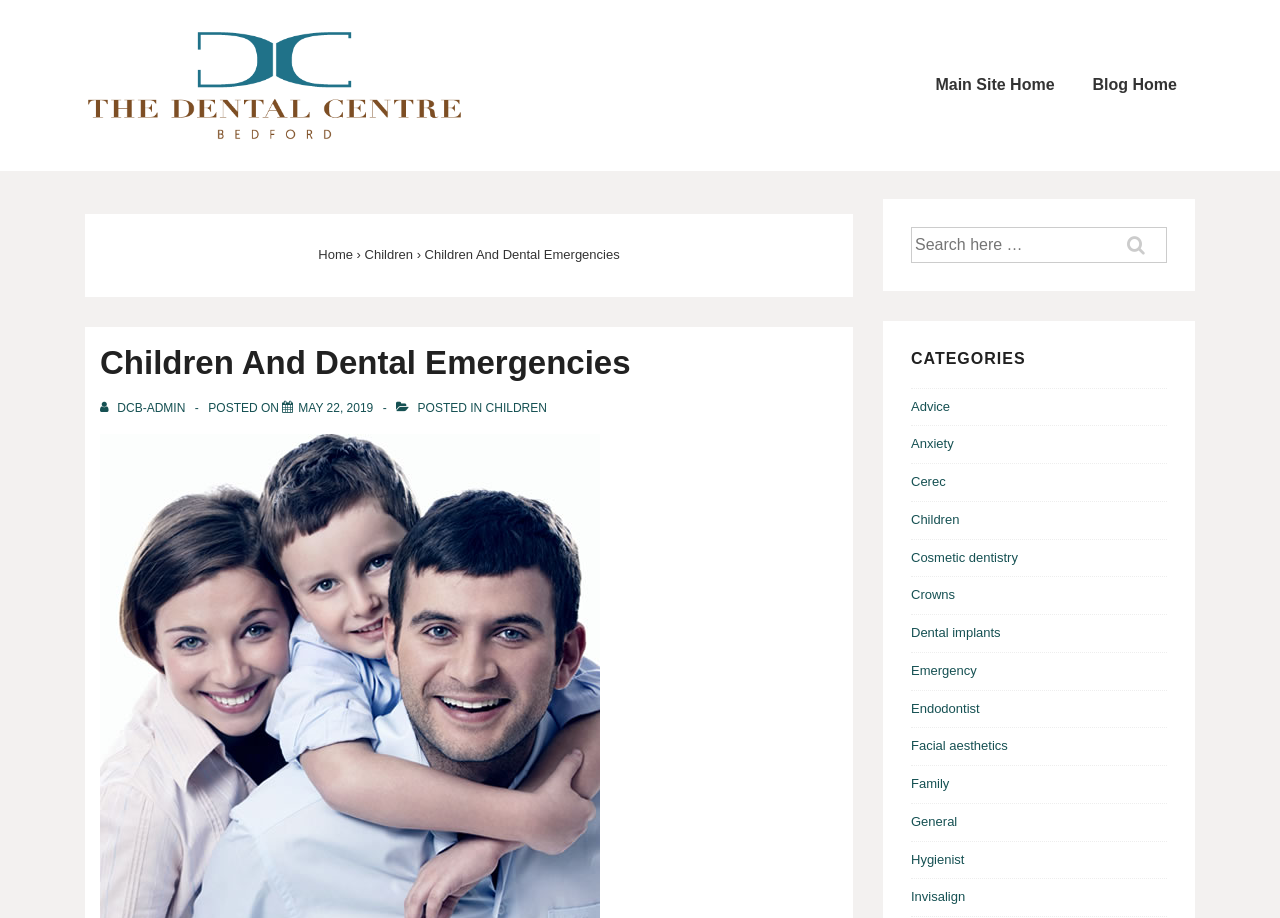Determine the bounding box coordinates of the clickable element necessary to fulfill the instruction: "Read the blog post on Children And Dental Emergencies". Provide the coordinates as four float numbers within the 0 to 1 range, i.e., [left, top, right, bottom].

[0.078, 0.372, 0.655, 0.417]